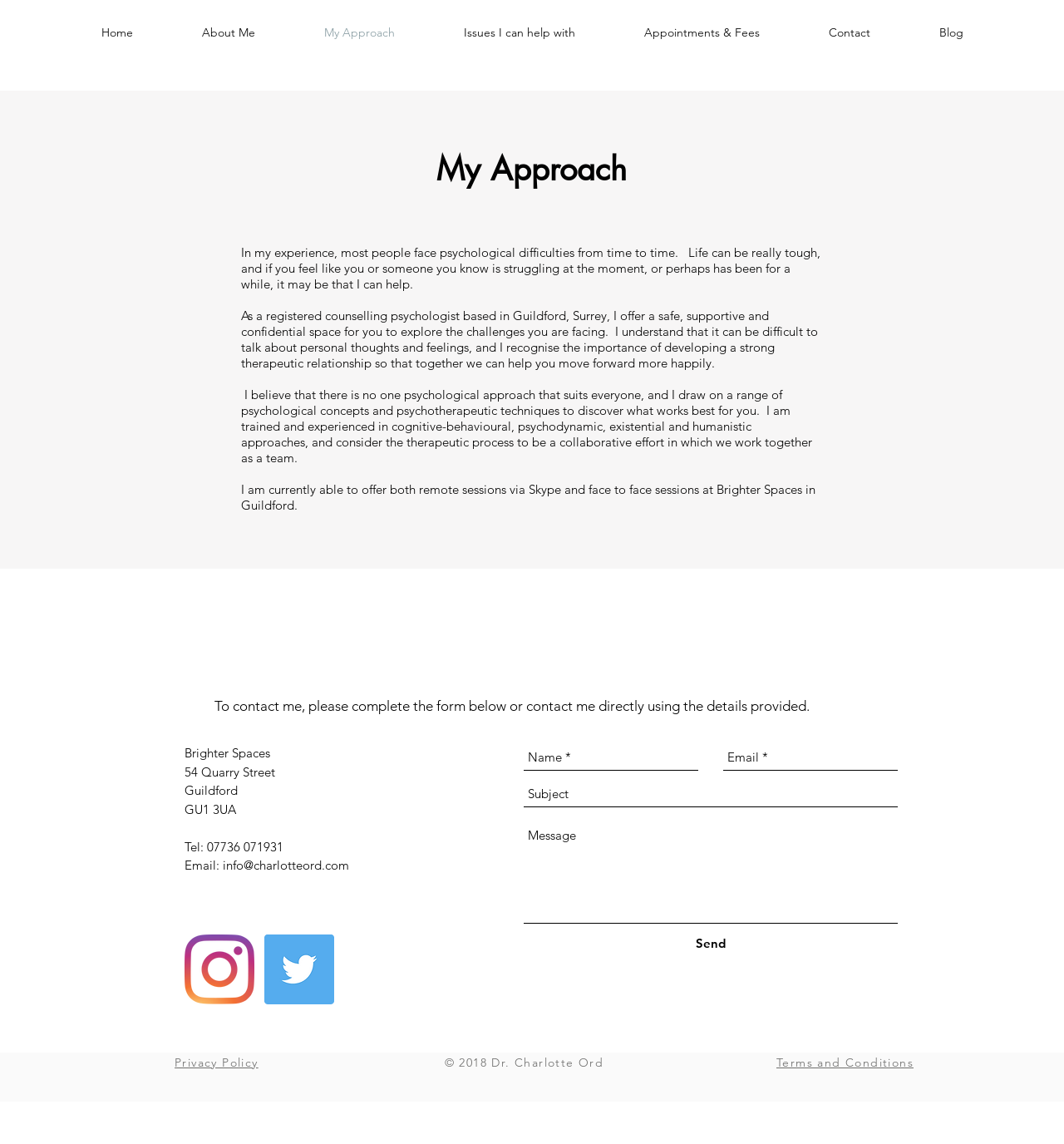Determine the bounding box coordinates of the target area to click to execute the following instruction: "Fill in the 'Name' field."

[0.492, 0.65, 0.656, 0.674]